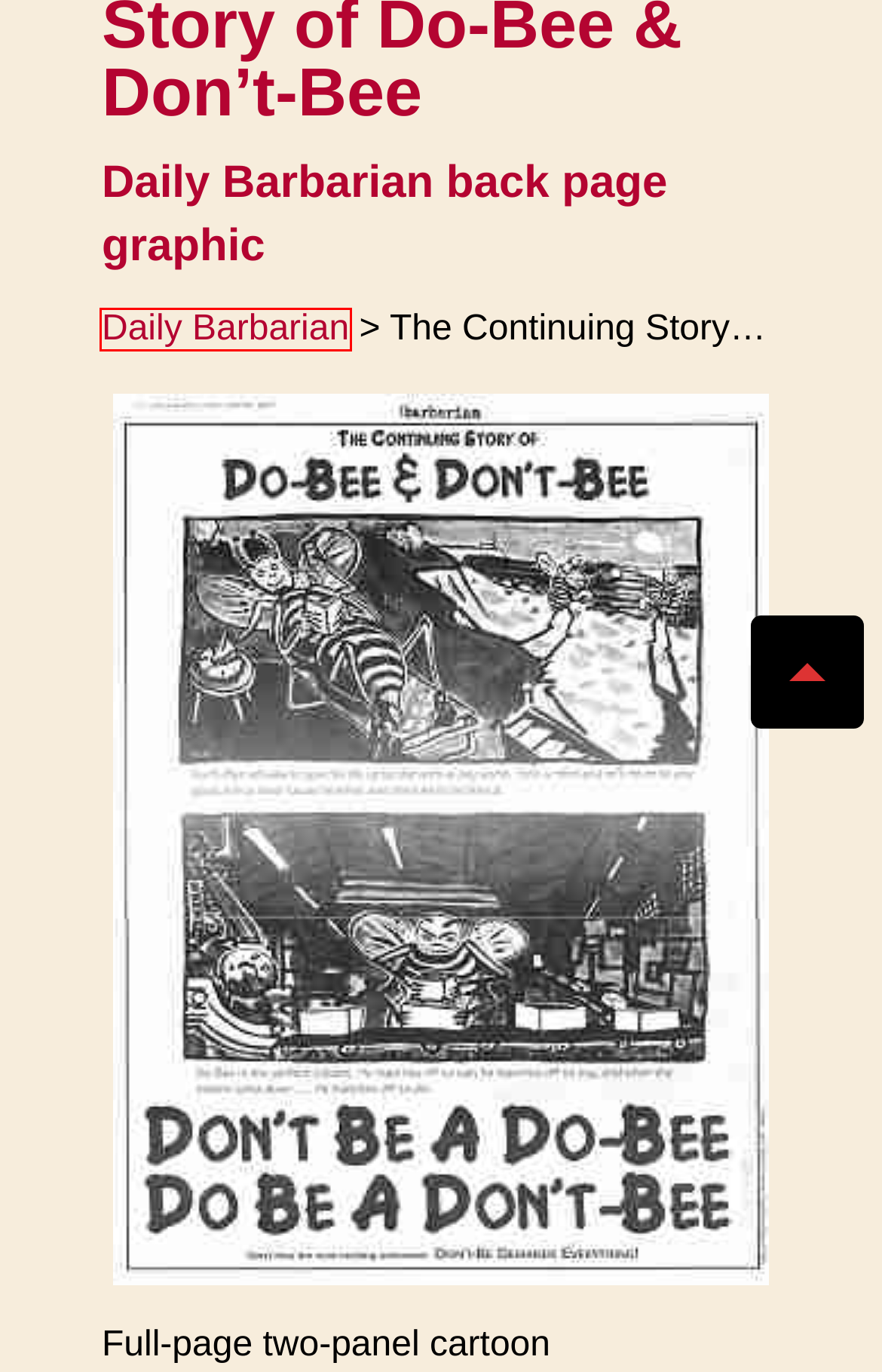Evaluate the webpage screenshot and identify the element within the red bounding box. Select the webpage description that best fits the new webpage after clicking the highlighted element. Here are the candidates:
A. Donate to Fifth Estate -
B. About us -
C. Address Change - Fifth Estate Magazine
D. Writers’ Guidelines - Fifth Estate Magazine
E. Five random back issues for $10 -
F. Daily Barbarian - Issue 344, Summer, 1994 - Fifth Estate Magazine
G. Recordings - Fifth Estate Online Store
H. Print Edition - Fifth Estate Online Store

F